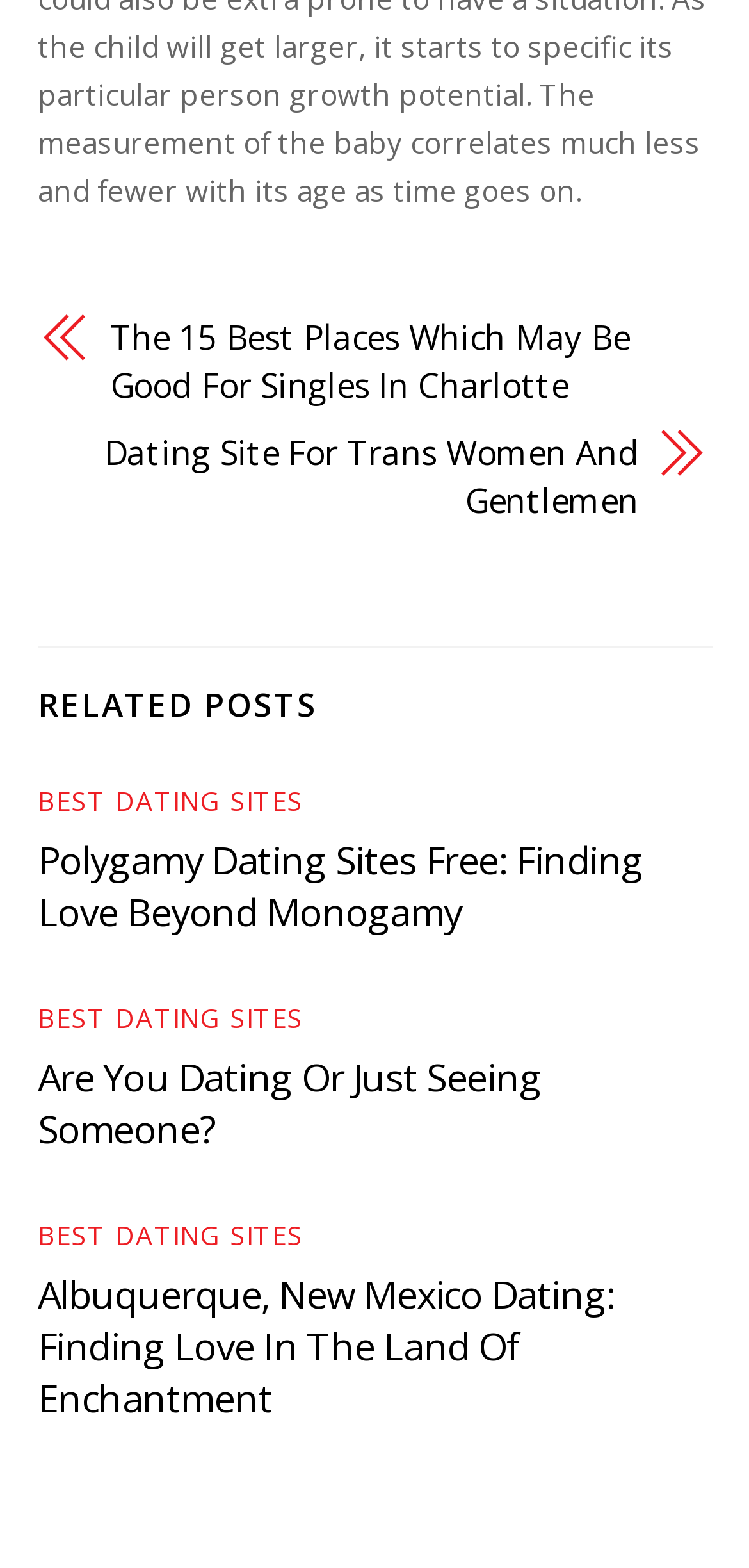Show the bounding box coordinates for the HTML element described as: "Best Dating Sites".

[0.05, 0.637, 0.405, 0.66]